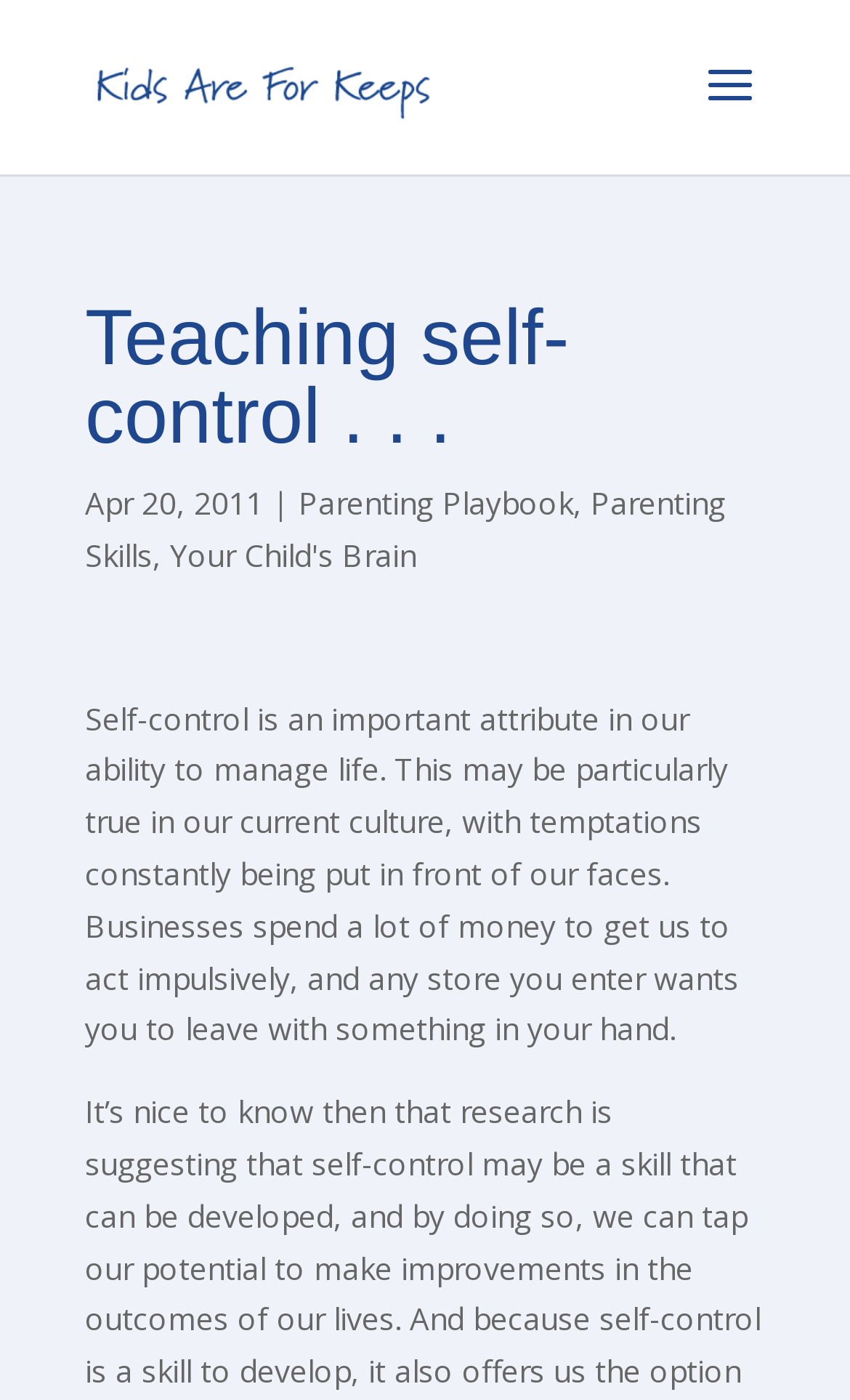What is the date of the article?
Using the image as a reference, answer the question with a short word or phrase.

Apr 20, 2011